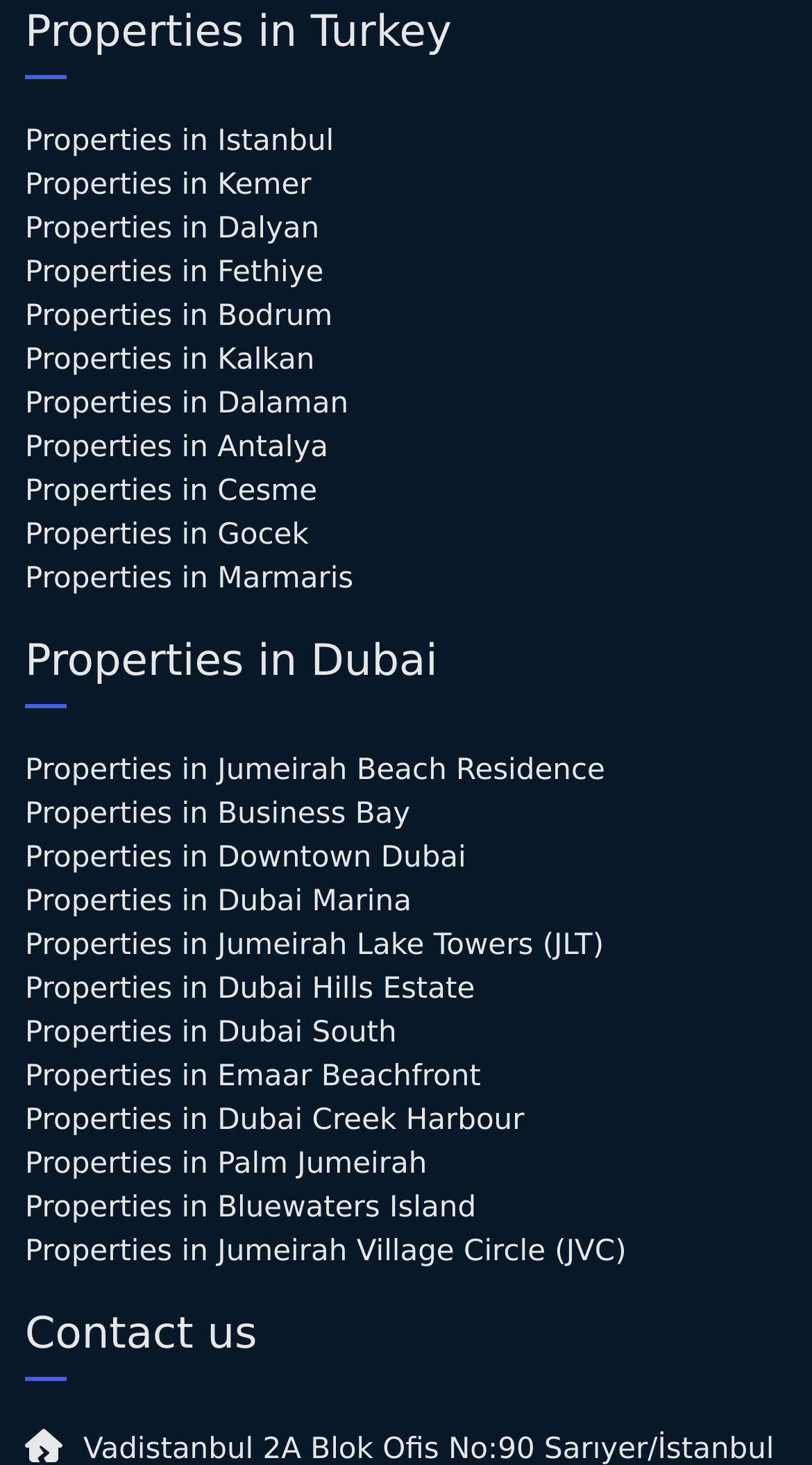Please specify the bounding box coordinates of the clickable region necessary for completing the following instruction: "View Moving Companies". The coordinates must consist of four float numbers between 0 and 1, i.e., [left, top, right, bottom].

None